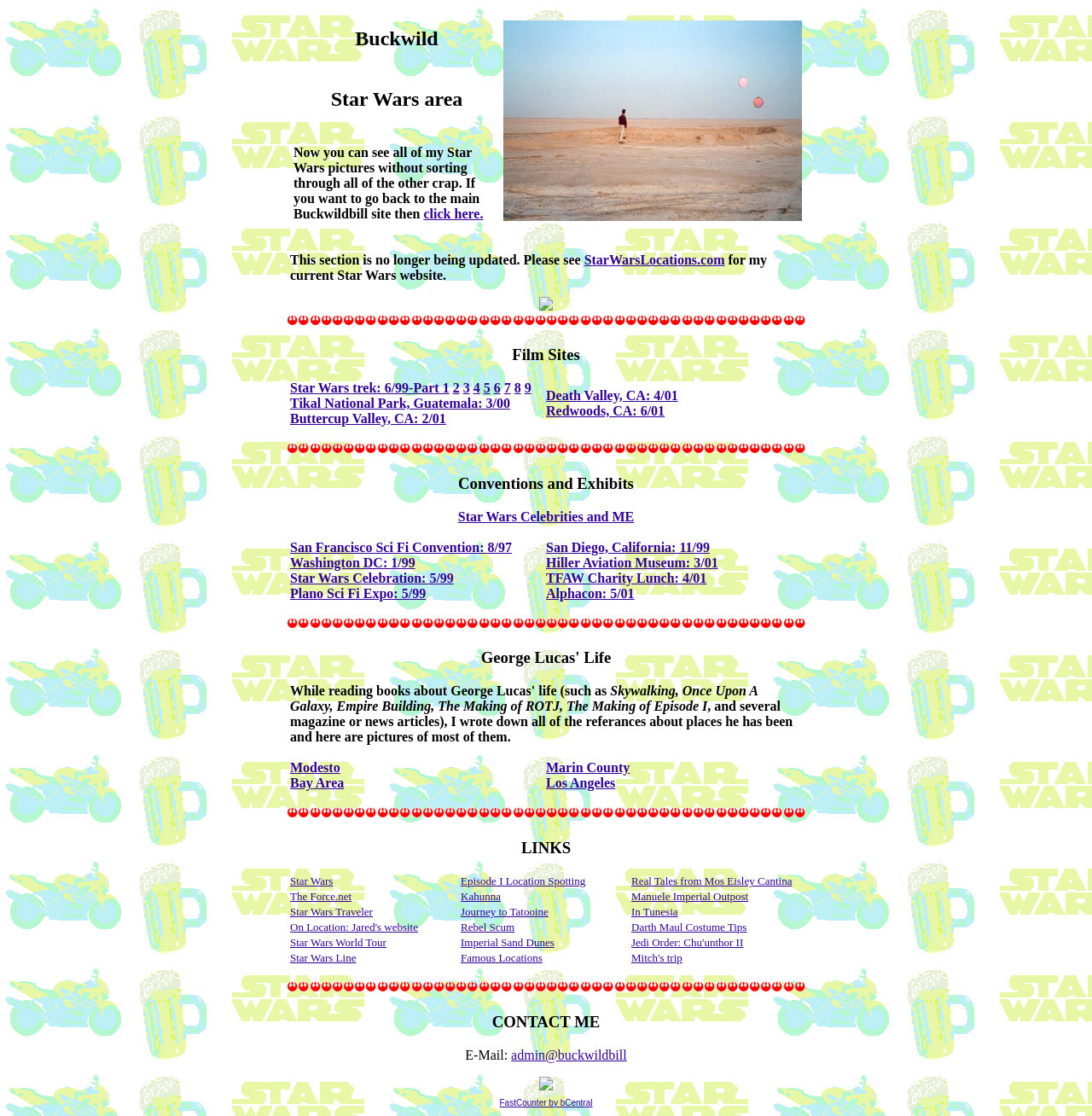Please locate the bounding box coordinates of the element that should be clicked to achieve the given instruction: "Visit 'StarWarsLocations.com'".

[0.535, 0.226, 0.664, 0.239]